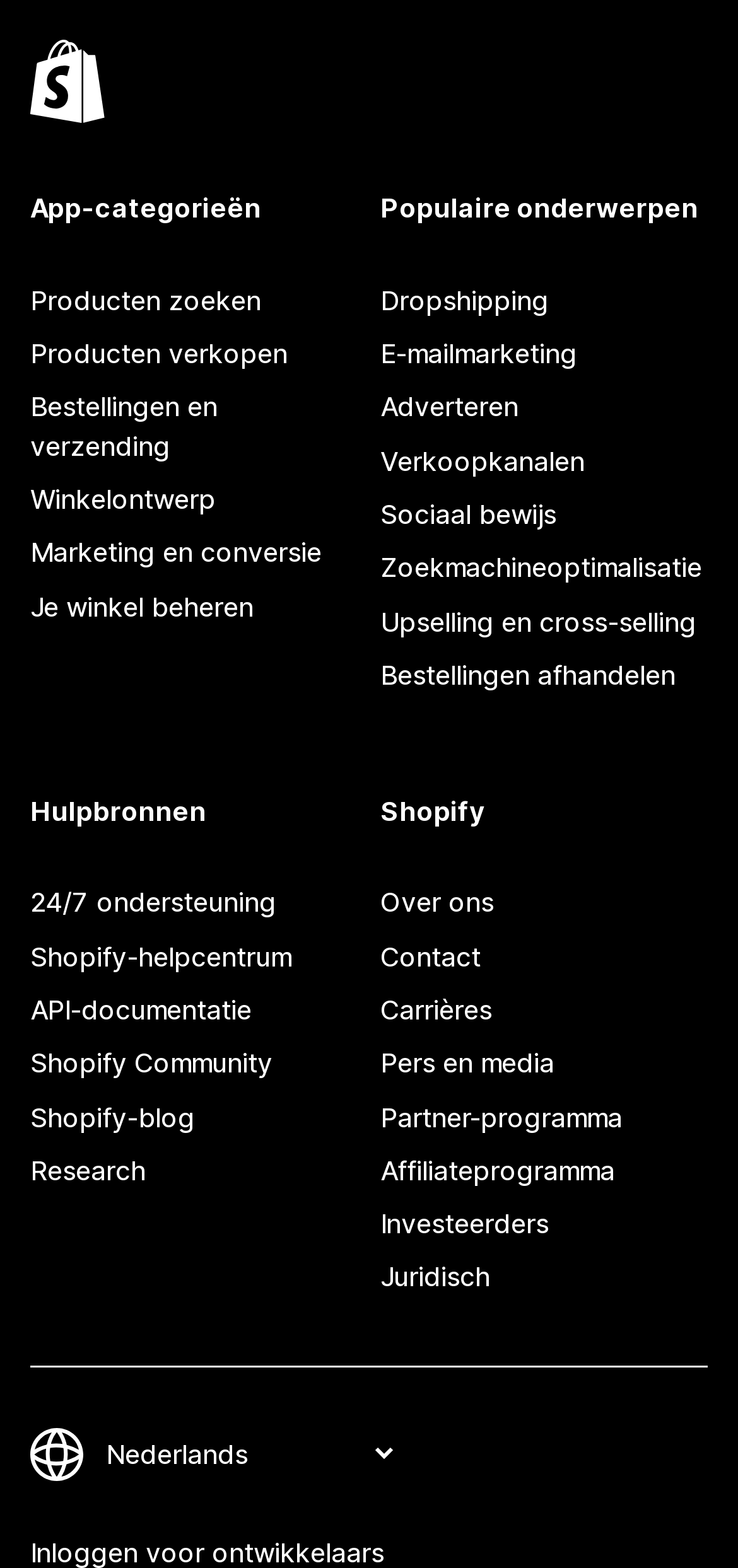What is the purpose of the 'Hulpbronnen' section?
Give a single word or phrase as your answer by examining the image.

Provide resources